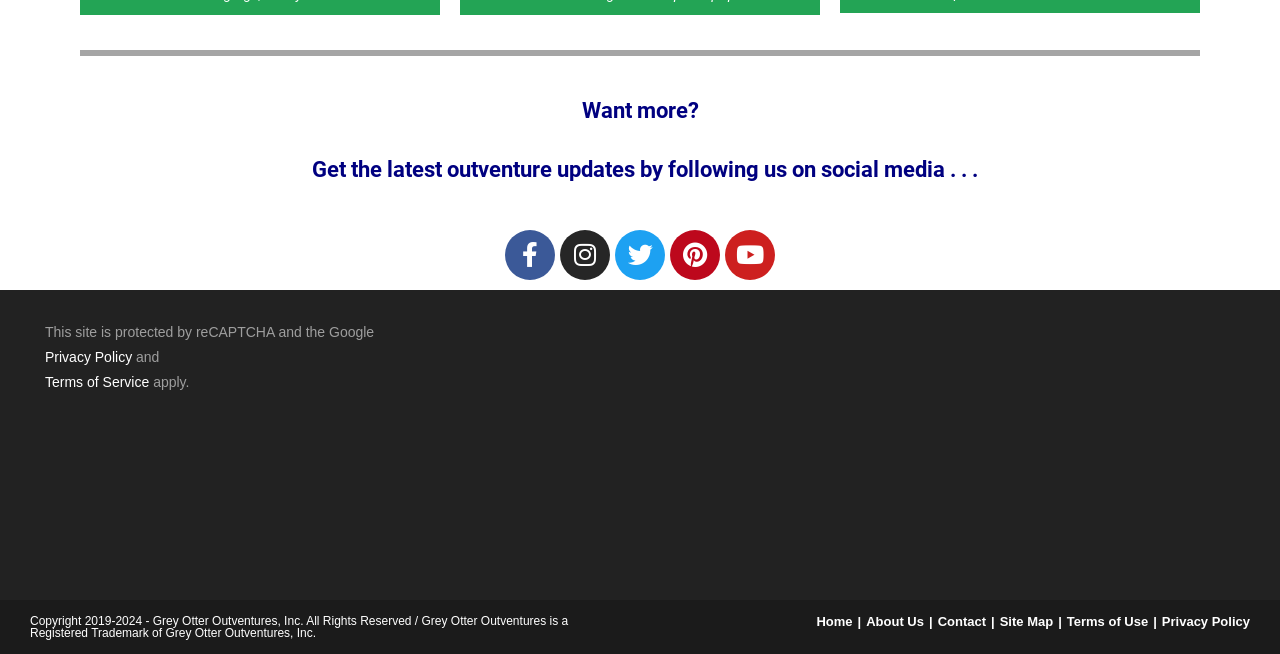Identify the bounding box coordinates of the region that should be clicked to execute the following instruction: "Go to the Home page".

[0.638, 0.939, 0.666, 0.962]